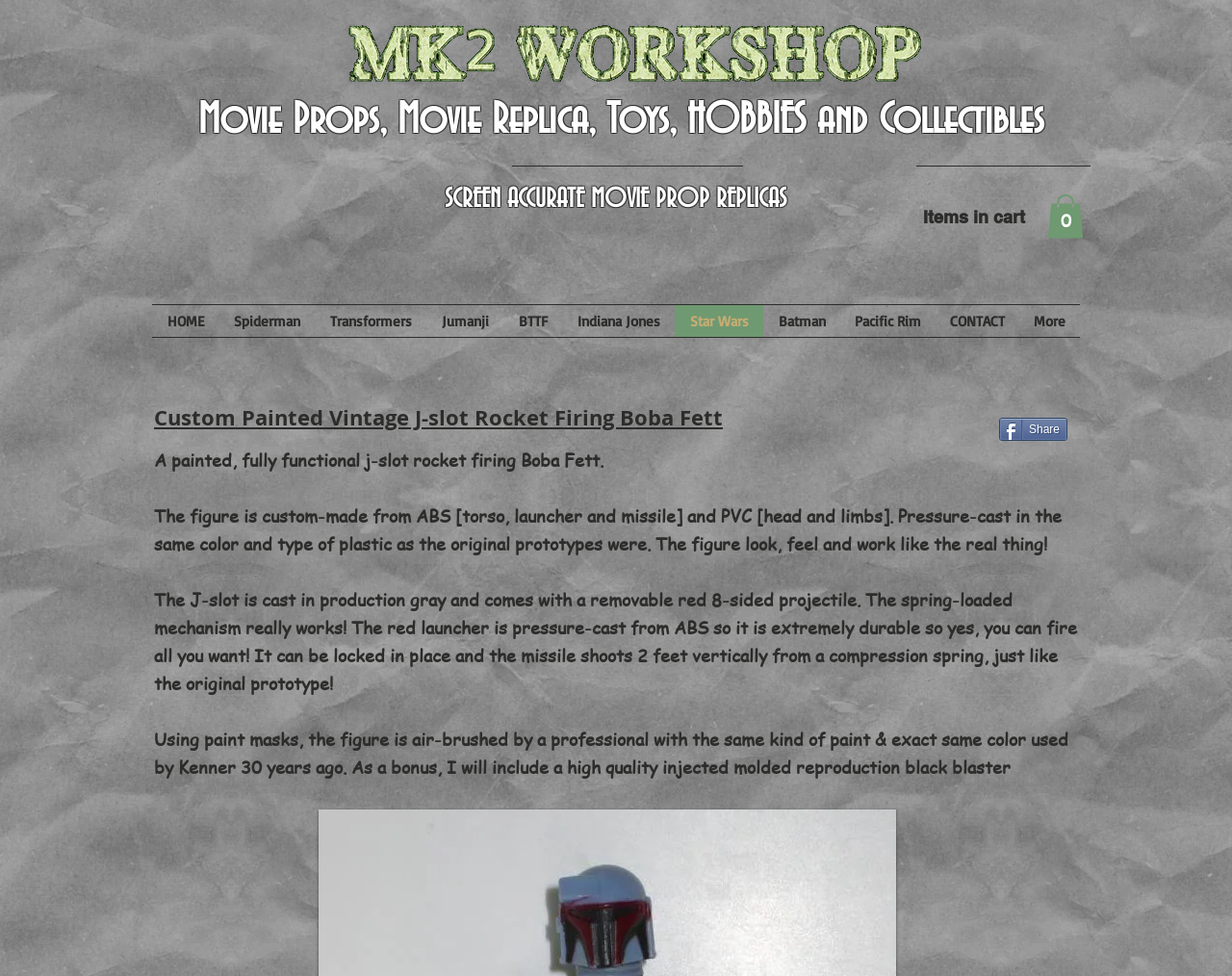Specify the bounding box coordinates for the region that must be clicked to perform the given instruction: "Contact Us".

None